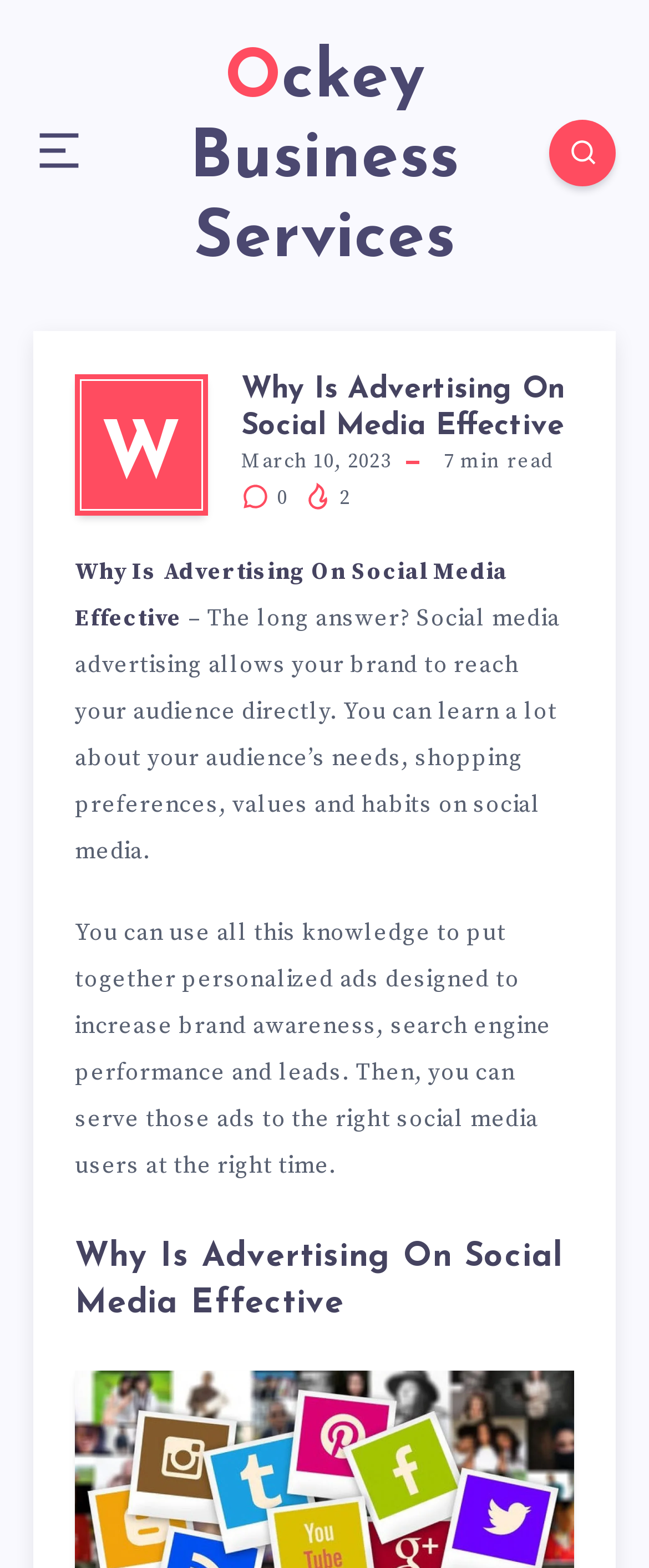Please give a concise answer to this question using a single word or phrase: 
What is the date the article was published?

March 10, 2023